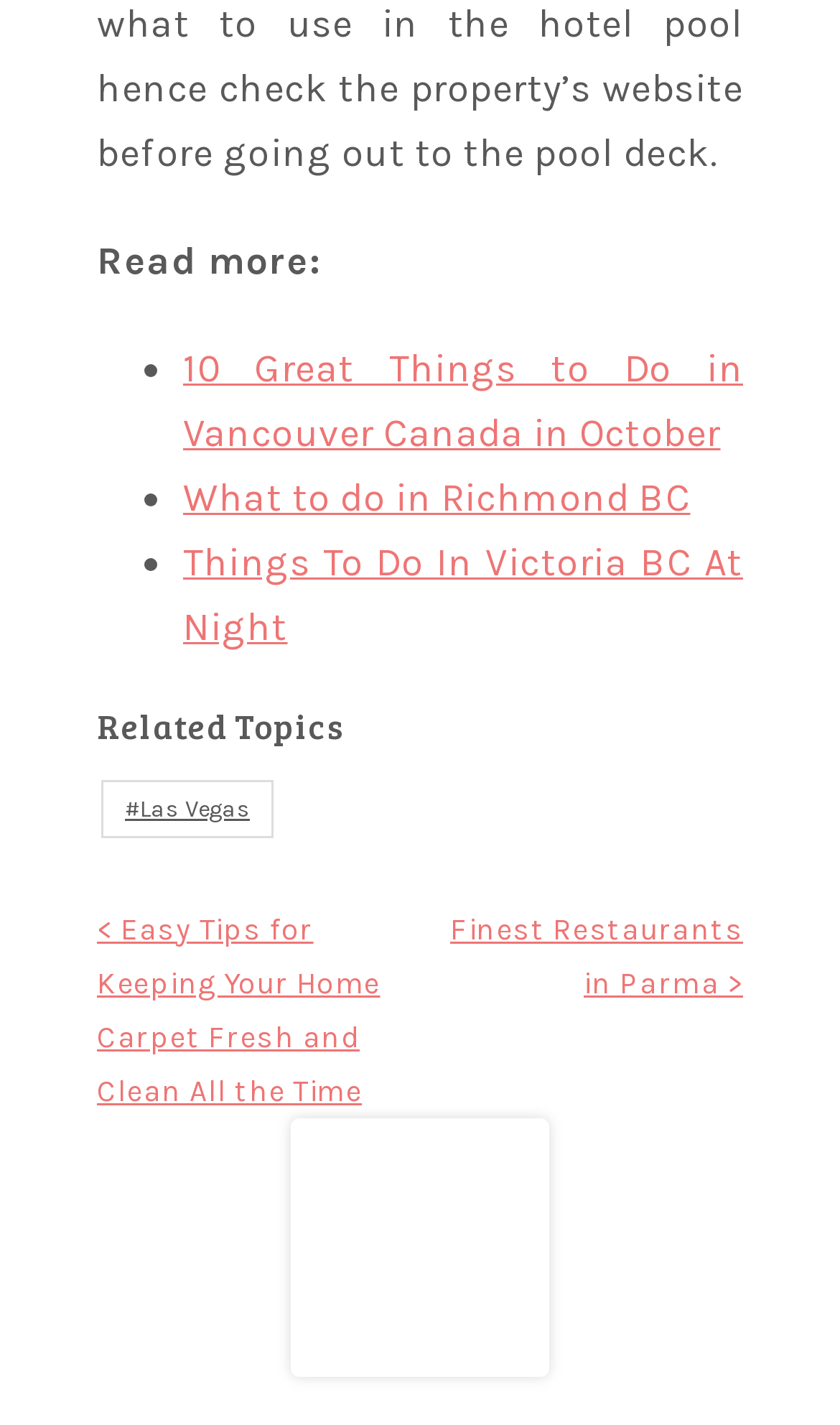What is the first topic listed?
From the image, provide a succinct answer in one word or a short phrase.

10 Great Things to Do in Vancouver Canada in October